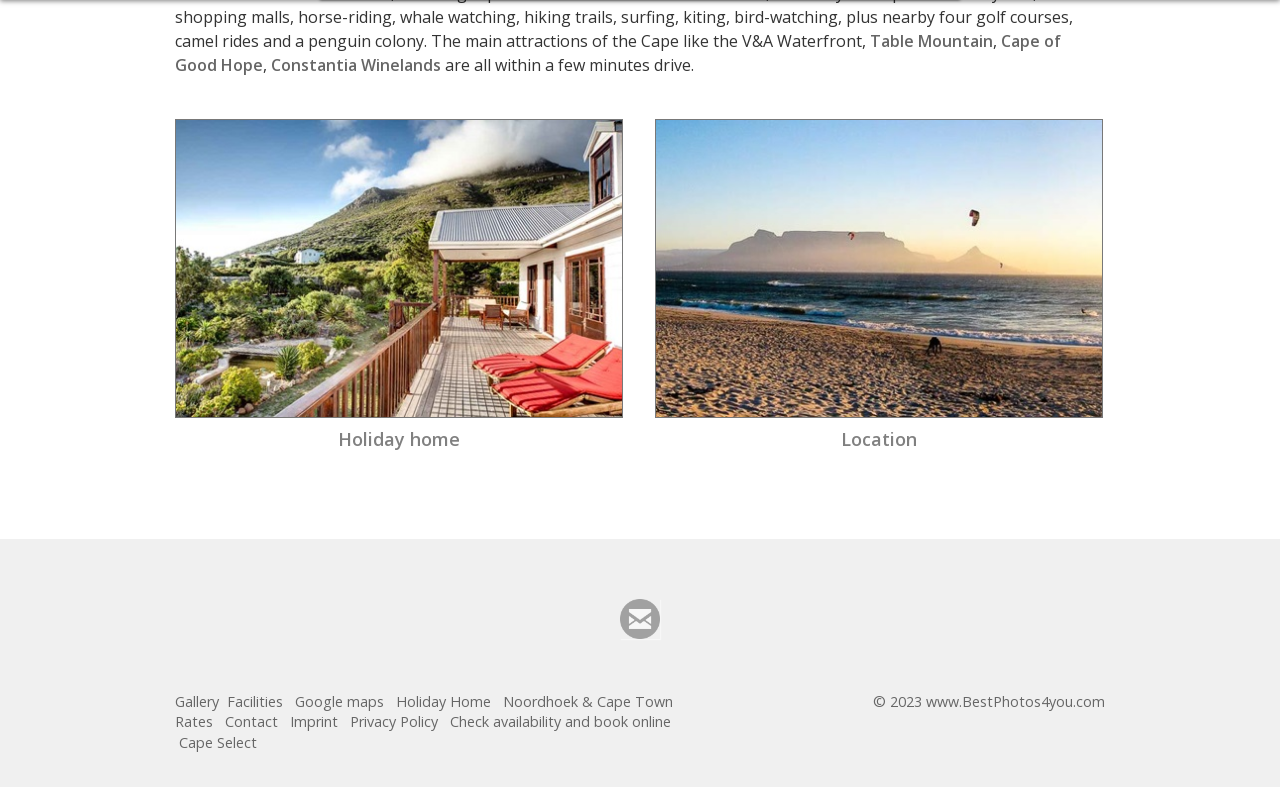Determine the bounding box coordinates of the clickable area required to perform the following instruction: "Check availability and book online". The coordinates should be represented as four float numbers between 0 and 1: [left, top, right, bottom].

[0.352, 0.905, 0.527, 0.929]